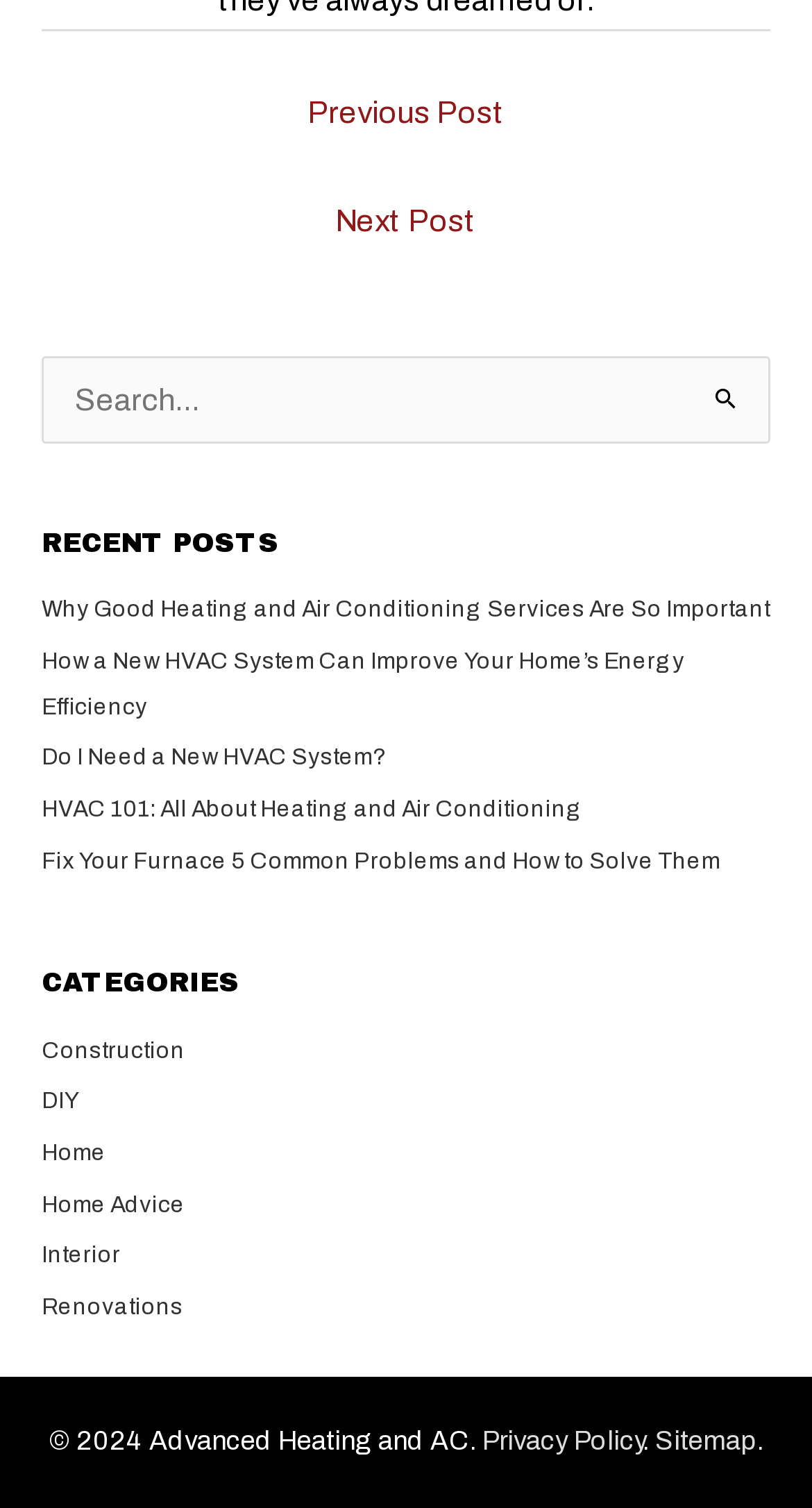Give the bounding box coordinates for the element described as: "← Previous Post".

[0.074, 0.053, 0.926, 0.1]